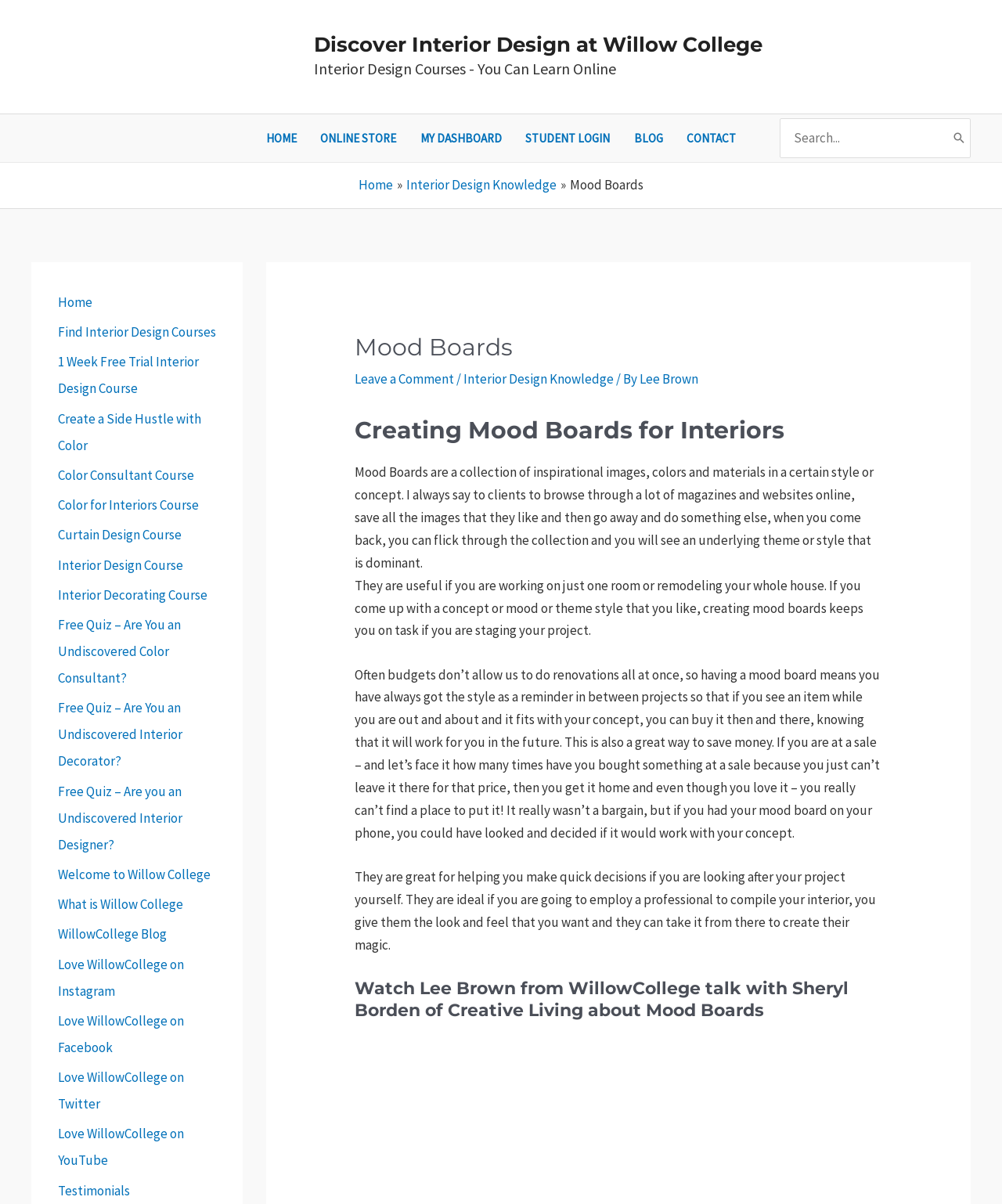What is the topic of the video mentioned on the webpage?
Identify the answer in the screenshot and reply with a single word or phrase.

Mood Boards